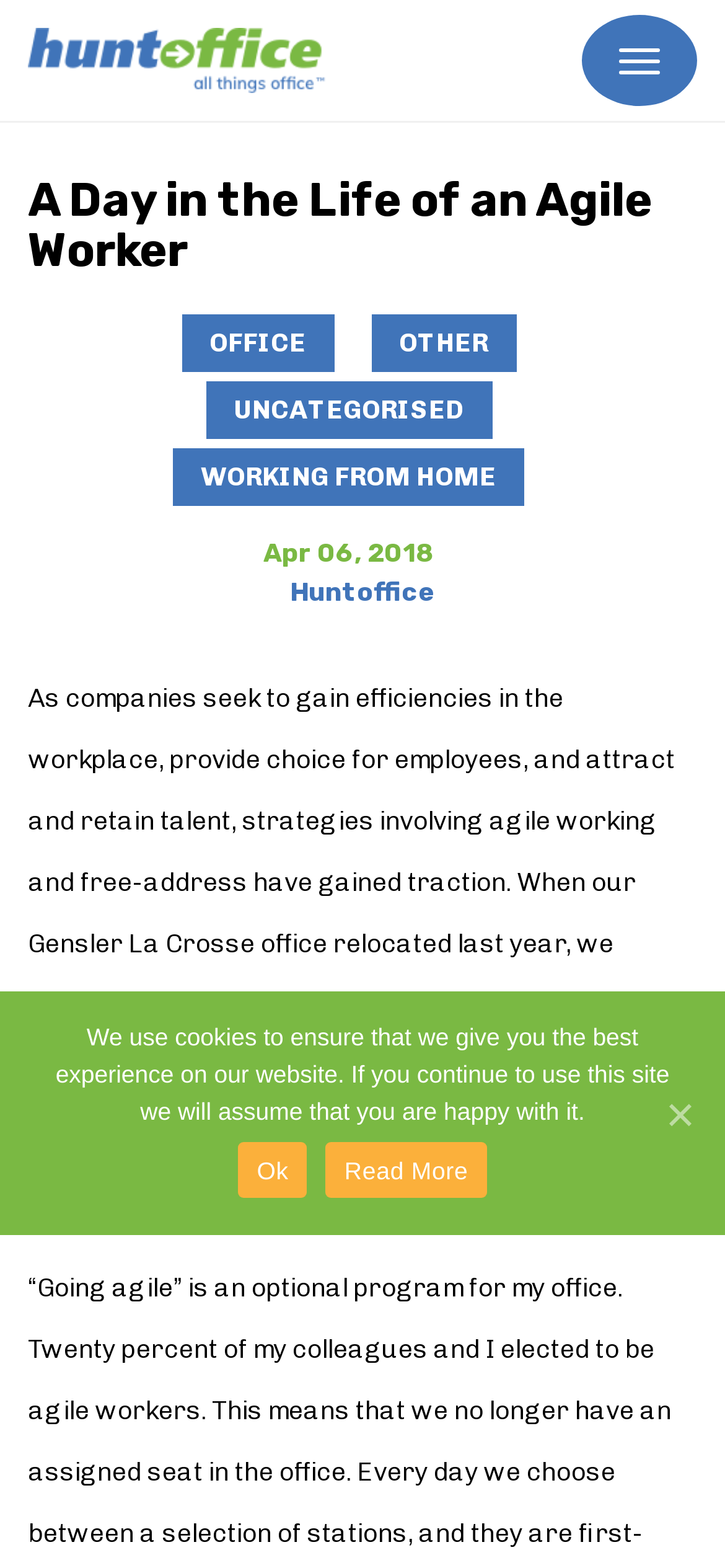Please provide the bounding box coordinates in the format (top-left x, top-left y, bottom-right x, bottom-right y). Remember, all values are floating point numbers between 0 and 1. What is the bounding box coordinate of the region described as: Read More

[0.449, 0.728, 0.671, 0.764]